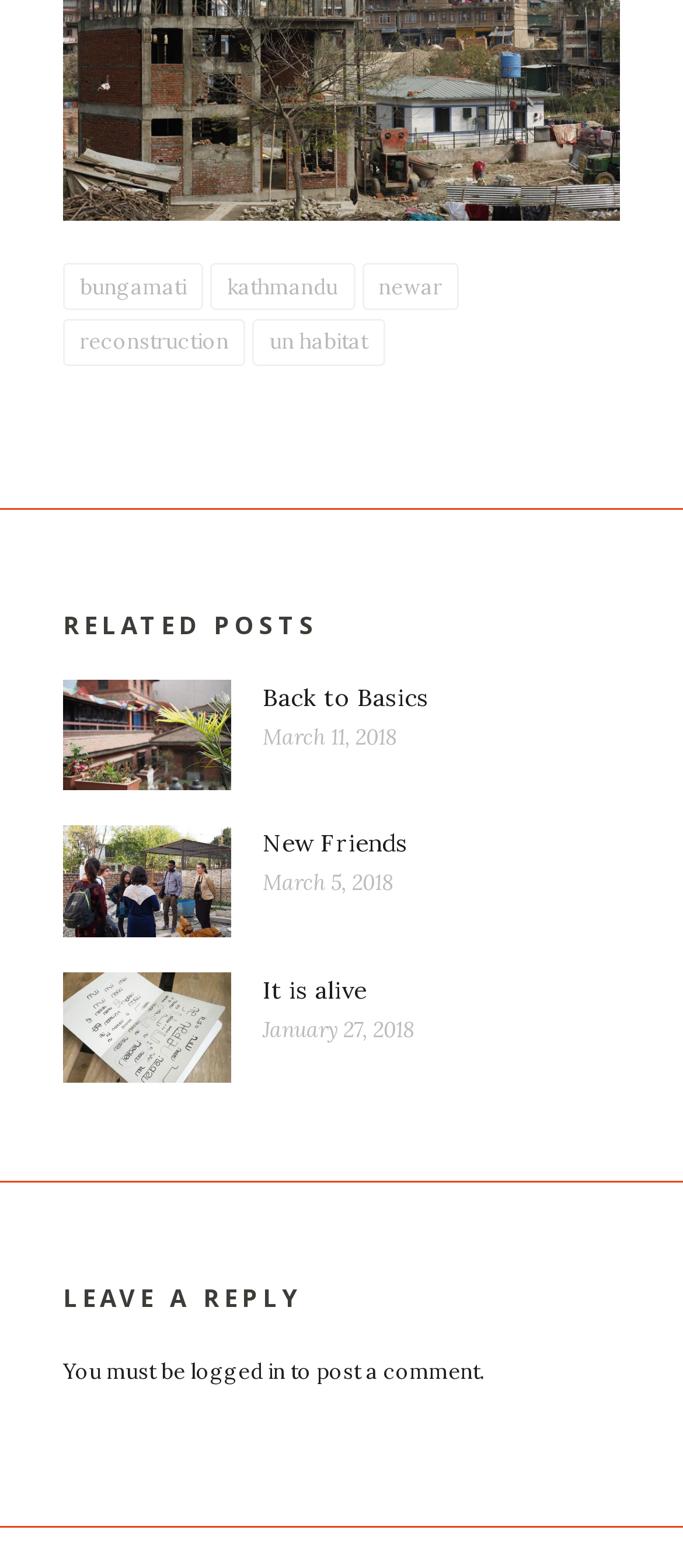Find the bounding box coordinates of the element to click in order to complete the given instruction: "go to 'New Friends' page."

[0.092, 0.527, 0.338, 0.598]